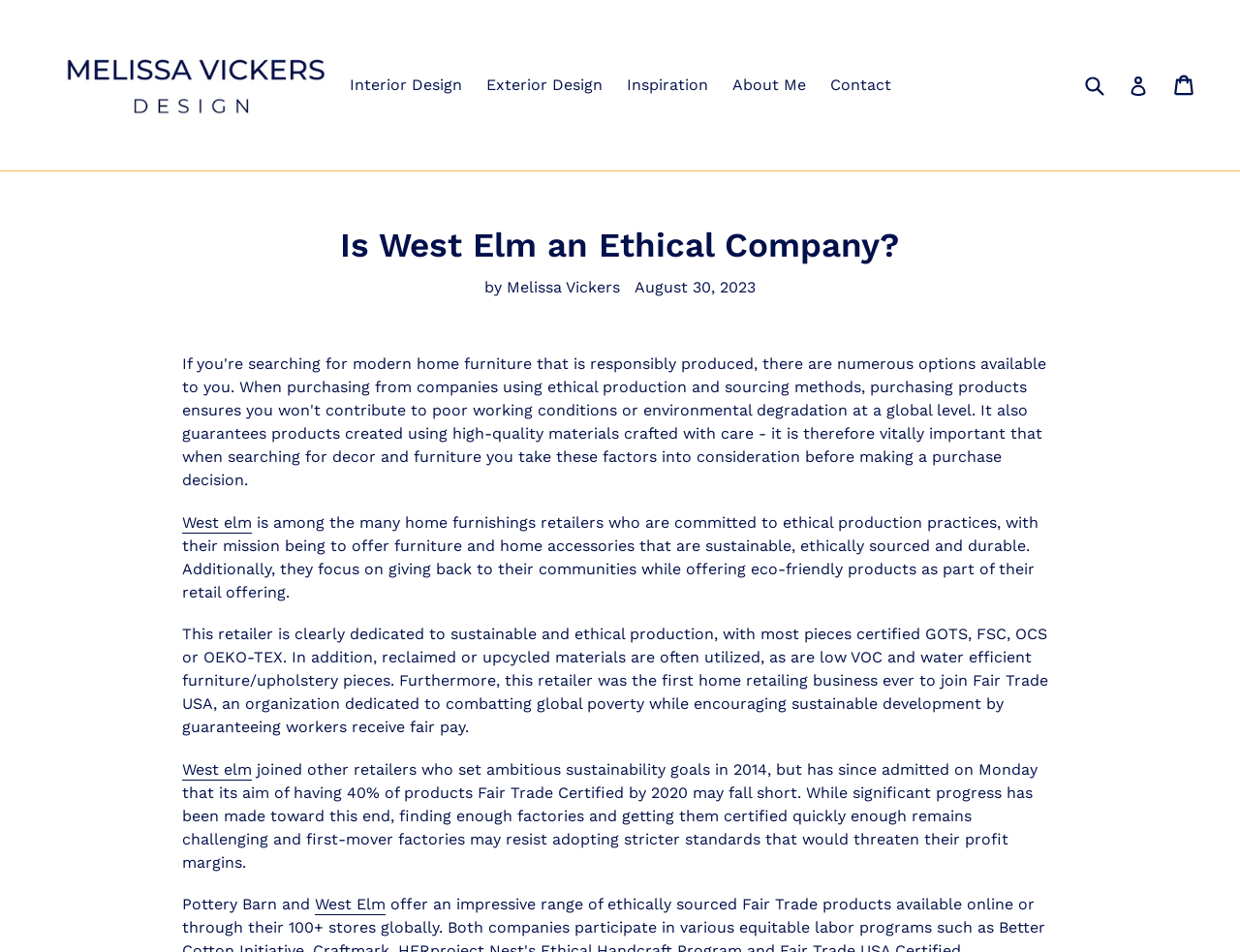Identify the bounding box coordinates of the clickable region required to complete the instruction: "Go to the 'Contact' page". The coordinates should be given as four float numbers within the range of 0 and 1, i.e., [left, top, right, bottom].

[0.661, 0.074, 0.726, 0.105]